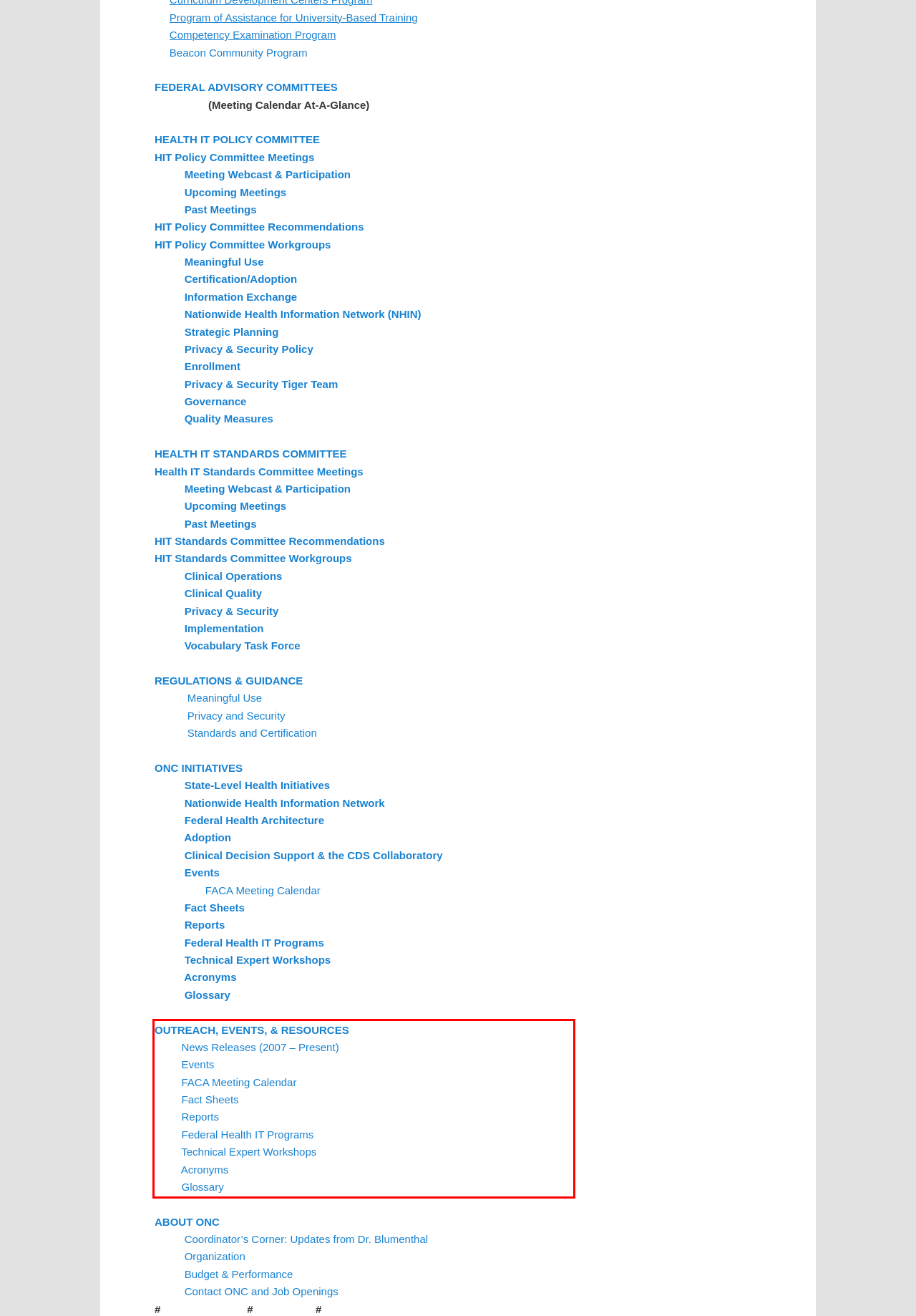You are looking at a screenshot of a webpage with a red rectangle bounding box. Use OCR to identify and extract the text content found inside this red bounding box.

OUTREACH, EVENTS, & RESOURCES News Releases (2007 – Present) Events FACA Meeting Calendar Fact Sheets Reports Federal Health IT Programs Technical Expert Workshops Acronyms Glossary